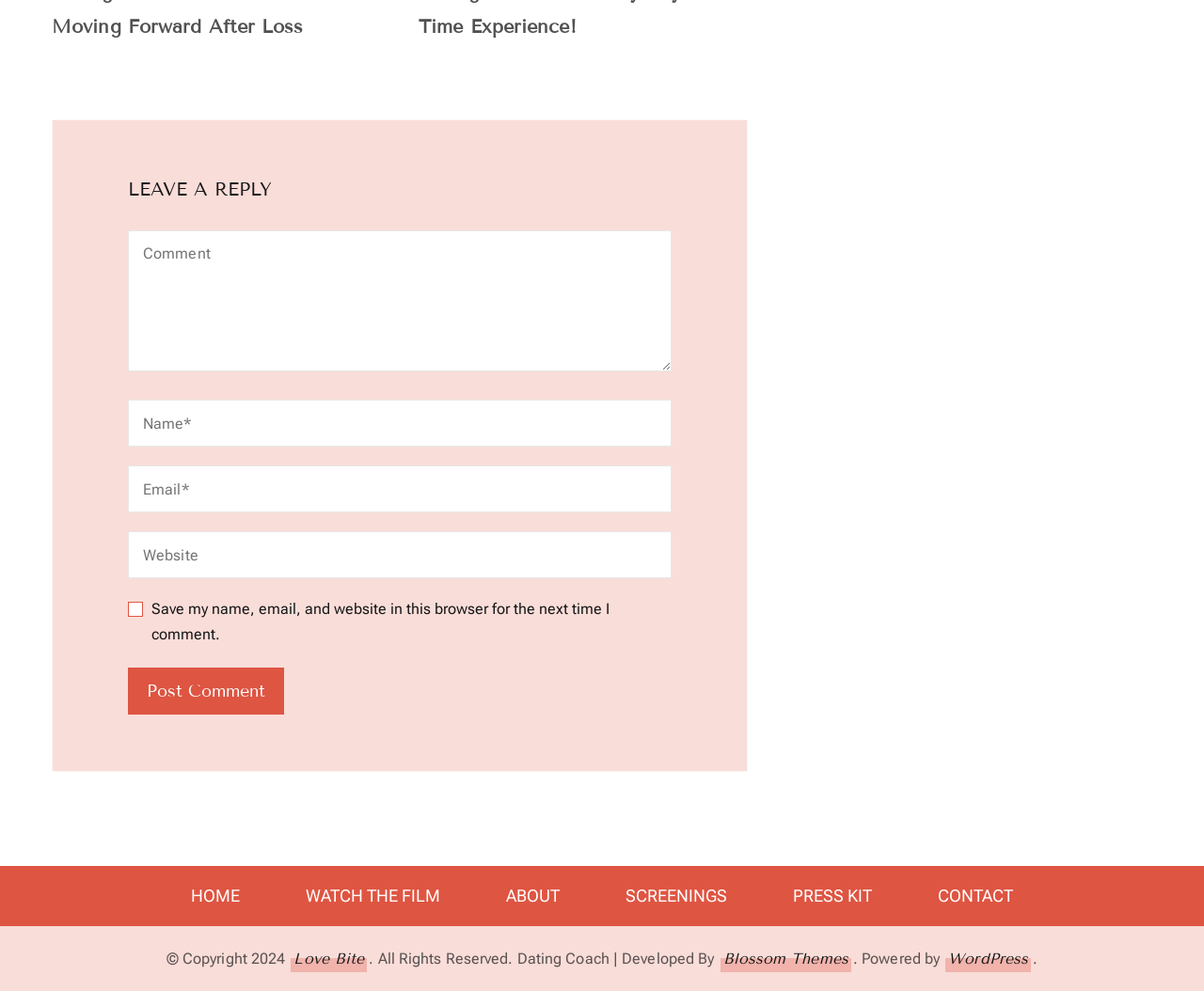Respond to the question below with a concise word or phrase:
What is the copyright information at the bottom of the page?

Copyright 2024